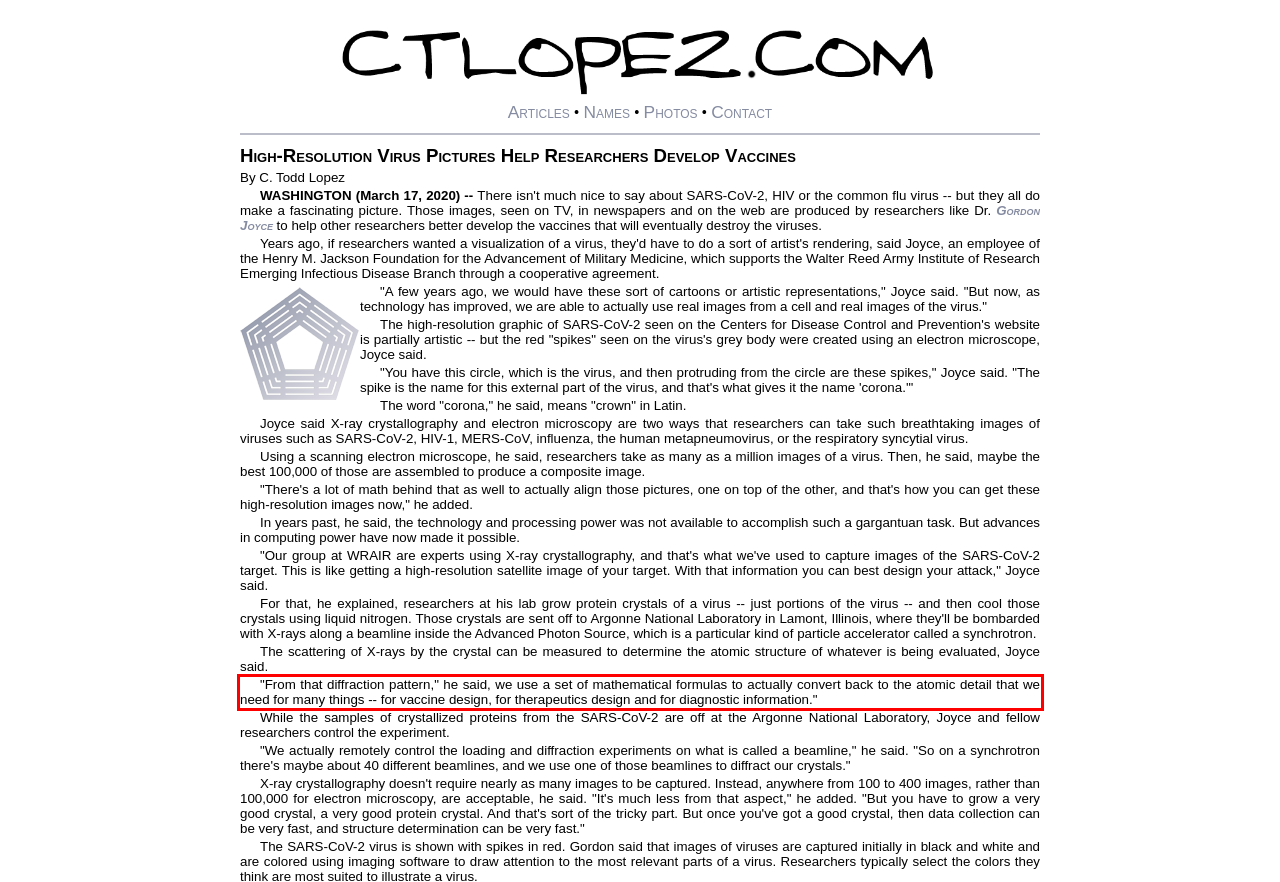You have a screenshot of a webpage with a UI element highlighted by a red bounding box. Use OCR to obtain the text within this highlighted area.

"From that diffraction pattern," he said, we use a set of mathematical formulas to actually convert back to the atomic detail that we need for many things -- for vaccine design, for therapeutics design and for diagnostic information."